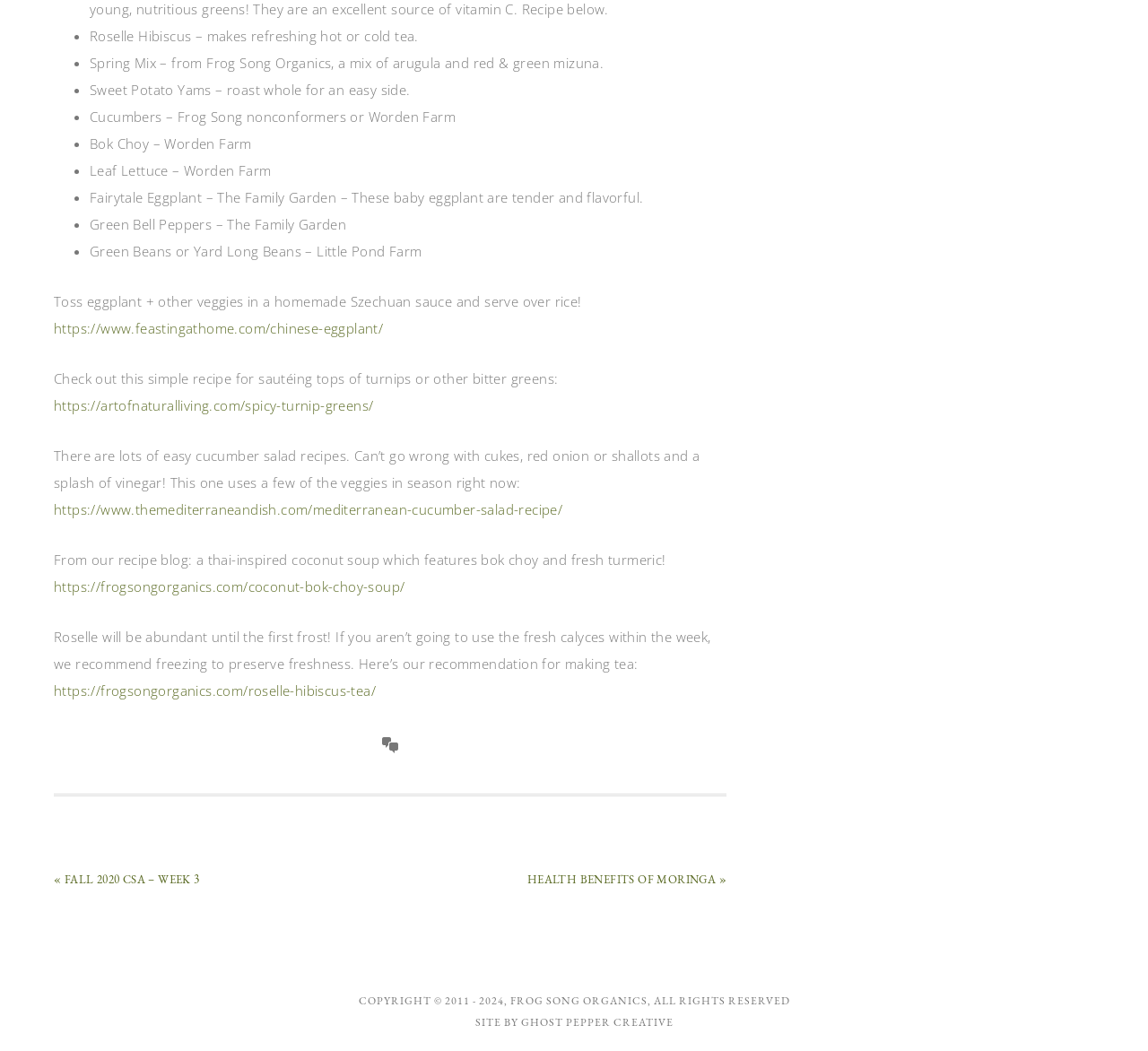What is the name of the creative agency that designed the website?
Based on the image, answer the question with a single word or brief phrase.

Ghost Pepper Creative